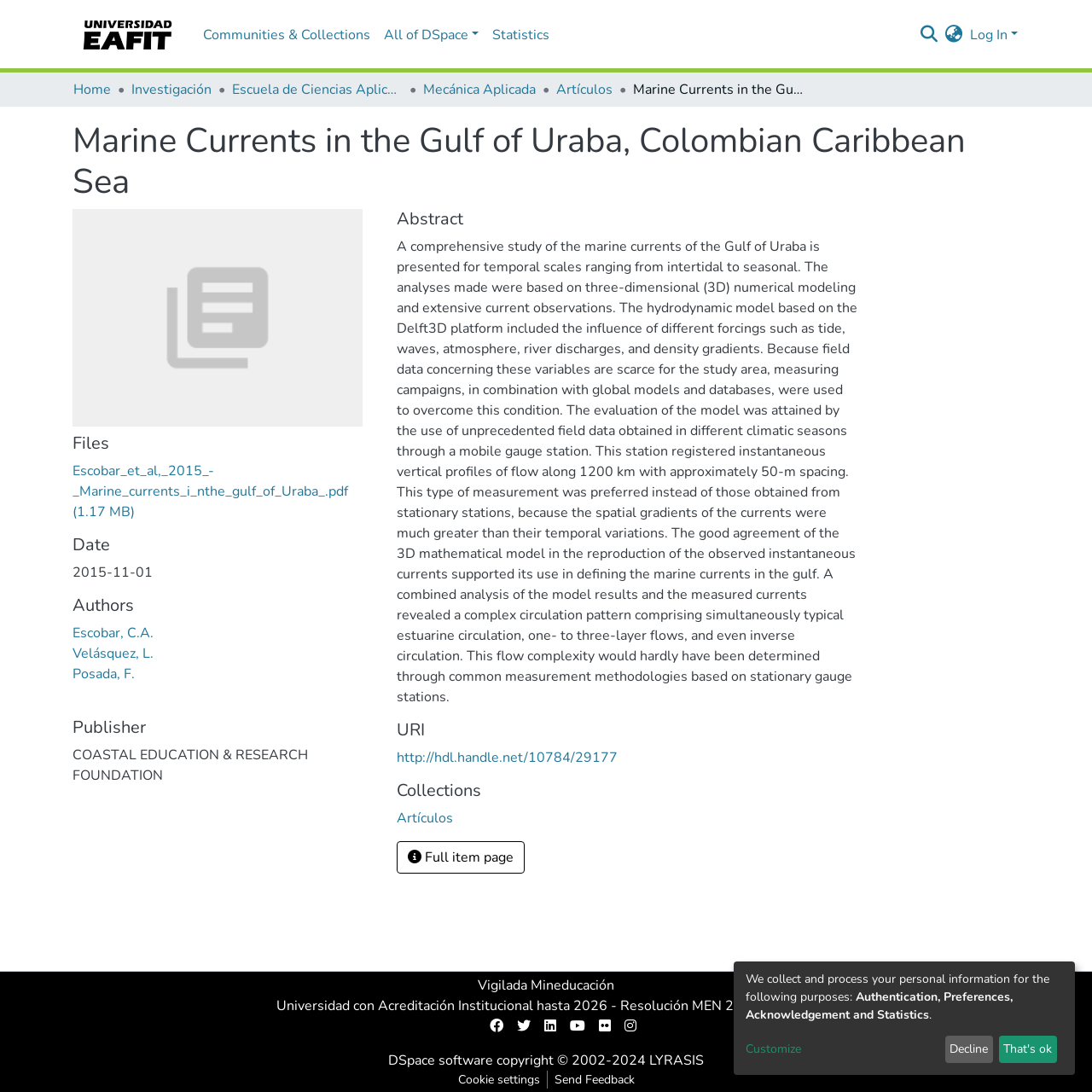Identify the main heading from the webpage and provide its text content.

Marine Currents in the Gulf of Uraba, Colombian Caribbean Sea